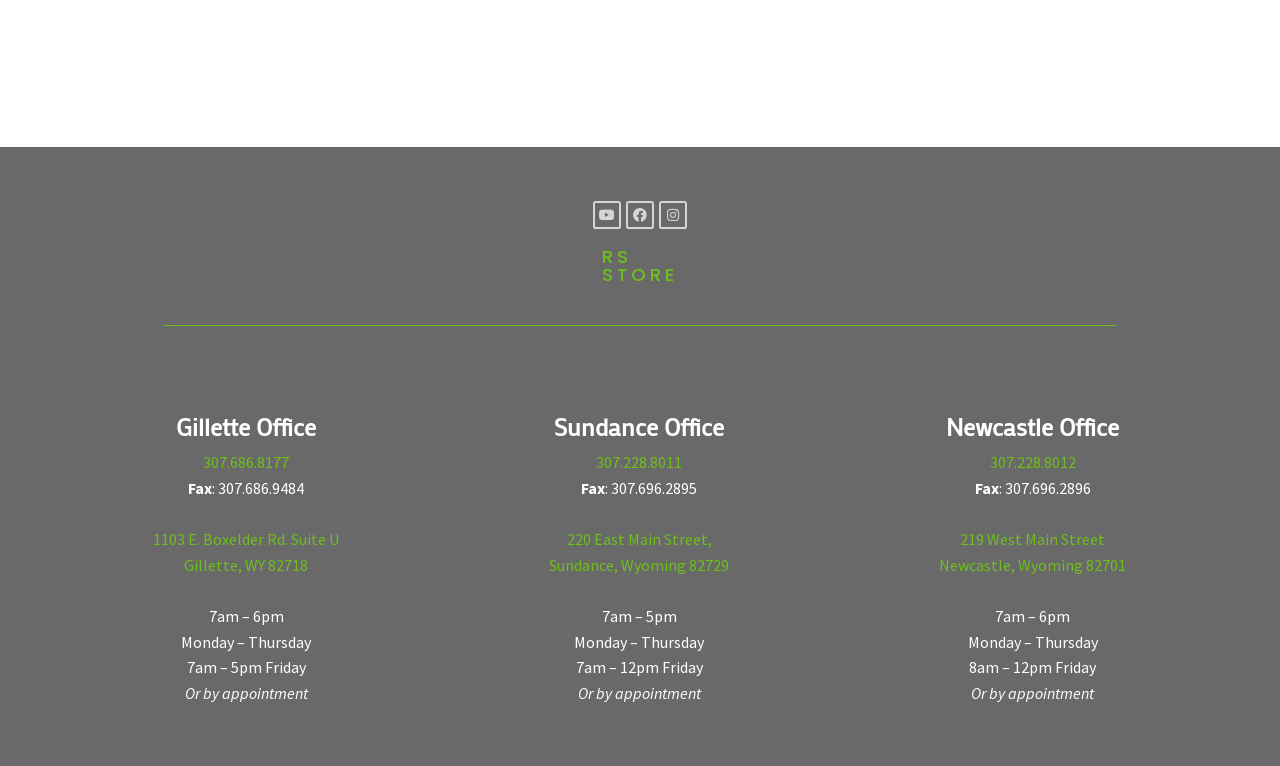Locate the bounding box coordinates of the region to be clicked to comply with the following instruction: "Call Gillette Office". The coordinates must be four float numbers between 0 and 1, in the form [left, top, right, bottom].

[0.159, 0.591, 0.226, 0.617]